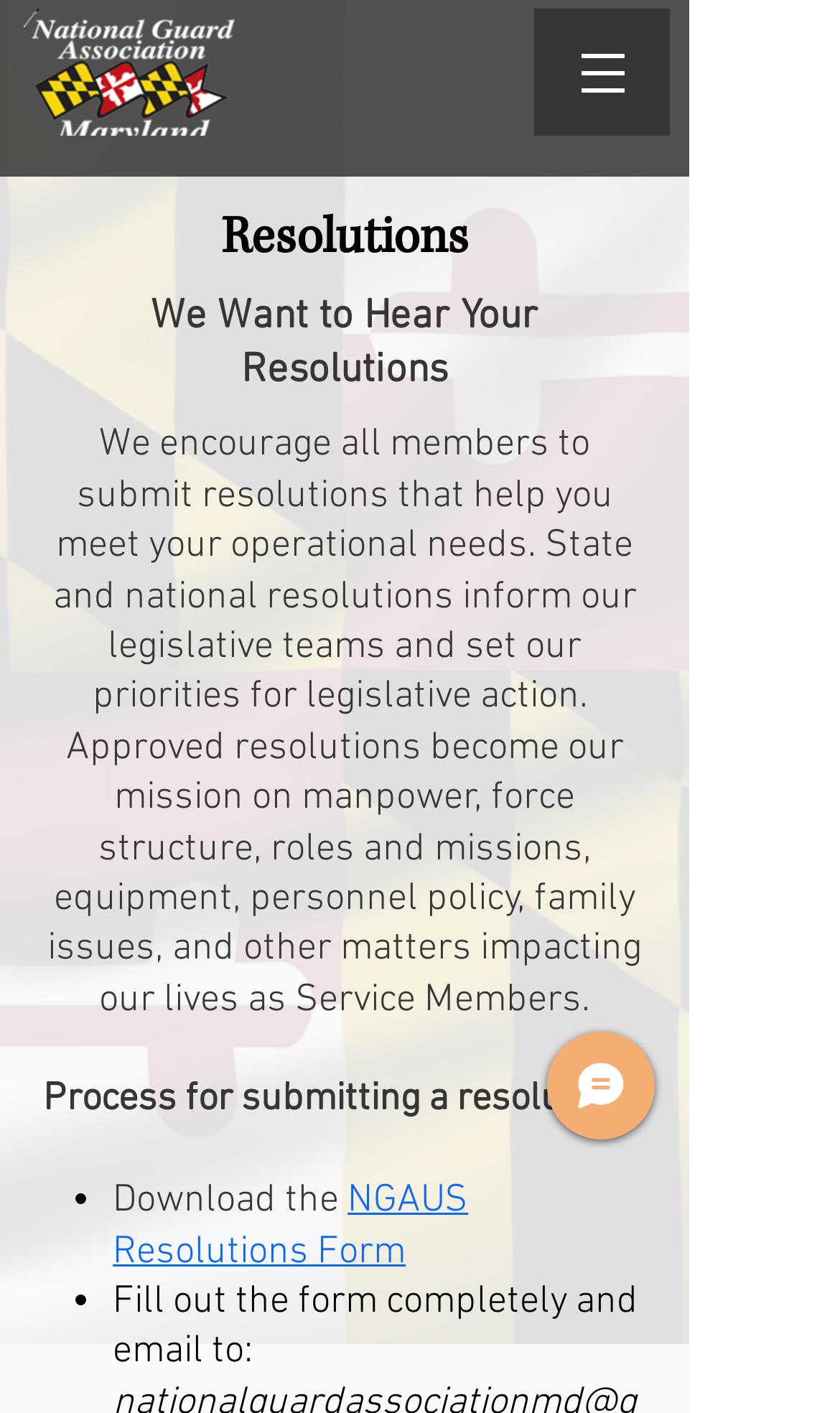Given the description "NGAUS Resolutions Form", determine the bounding box of the corresponding UI element.

[0.134, 0.834, 0.557, 0.902]